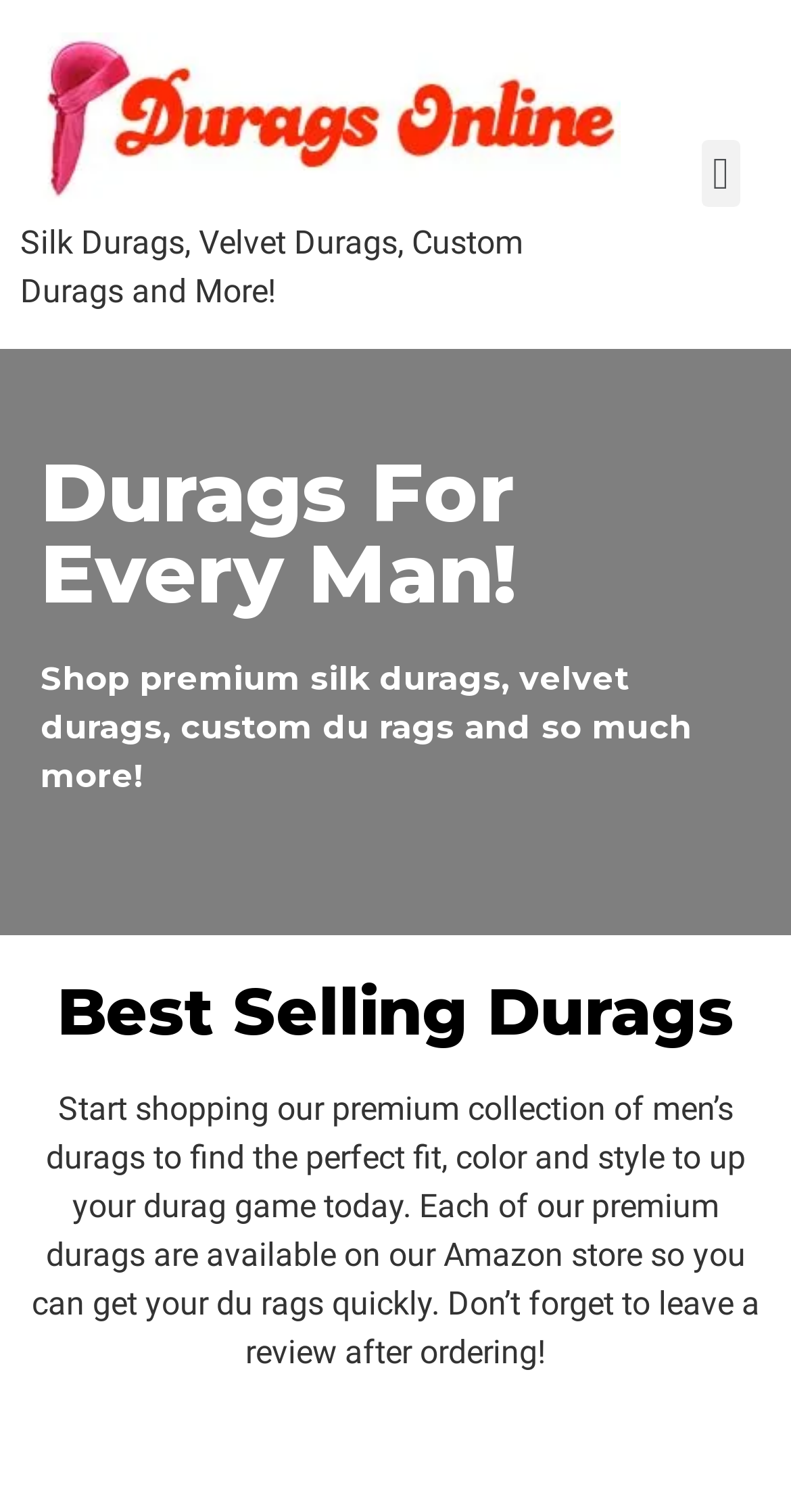Create a full and detailed caption for the entire webpage.

The webpage is an online store for durags, with a prominent logo at the top left corner featuring the text "Durags Online". Below the logo, there is a heading that reads "Durags For Every Man!" in a larger font size. 

Underneath the heading, there is a brief description of the products offered, stating "Shop premium silk durags, velvet durags, custom du rags and so much more!". 

Further down the page, there is a section dedicated to "Best Selling Durags", which is highlighted as a heading. Below this section, there is a paragraph of text that provides more information about the products, including the availability of premium durags on Amazon and a request to leave a review after ordering. 

The overall layout of the webpage is clean, with clear headings and concise text that effectively communicates the products and services offered.